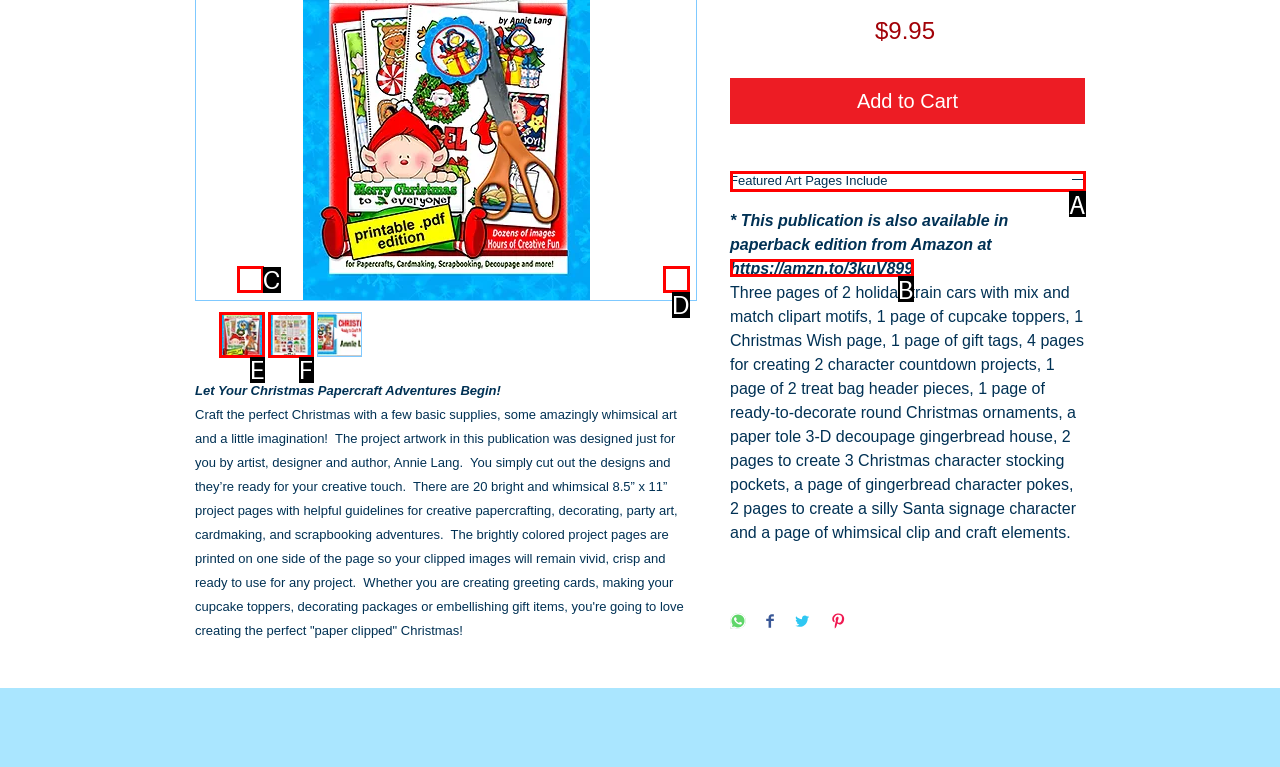Identify the bounding box that corresponds to: Featured Art Pages Include
Respond with the letter of the correct option from the provided choices.

A